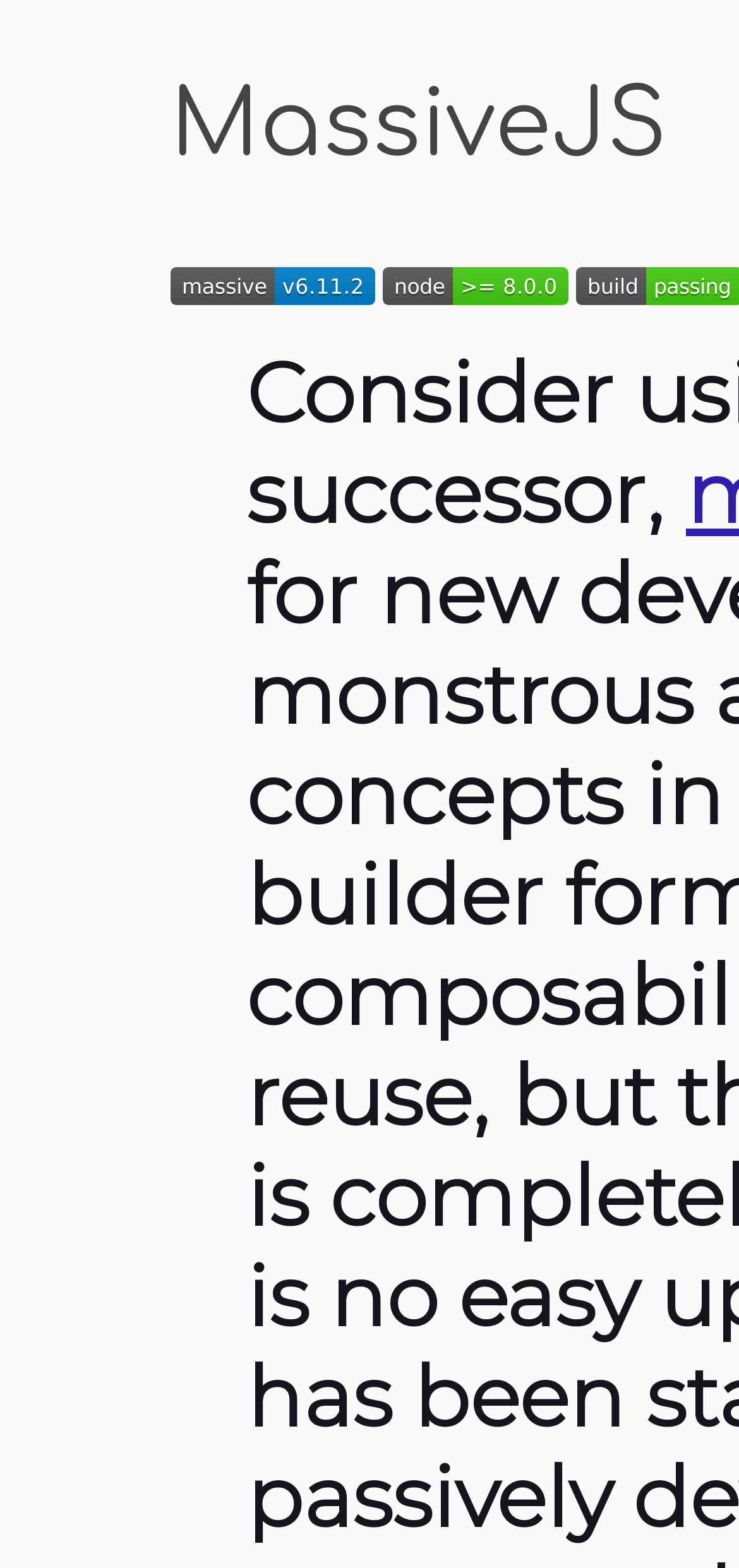Identify the bounding box coordinates for the UI element described as follows: "alt="npm"". Ensure the coordinates are four float numbers between 0 and 1, formatted as [left, top, right, bottom].

[0.231, 0.177, 0.508, 0.2]